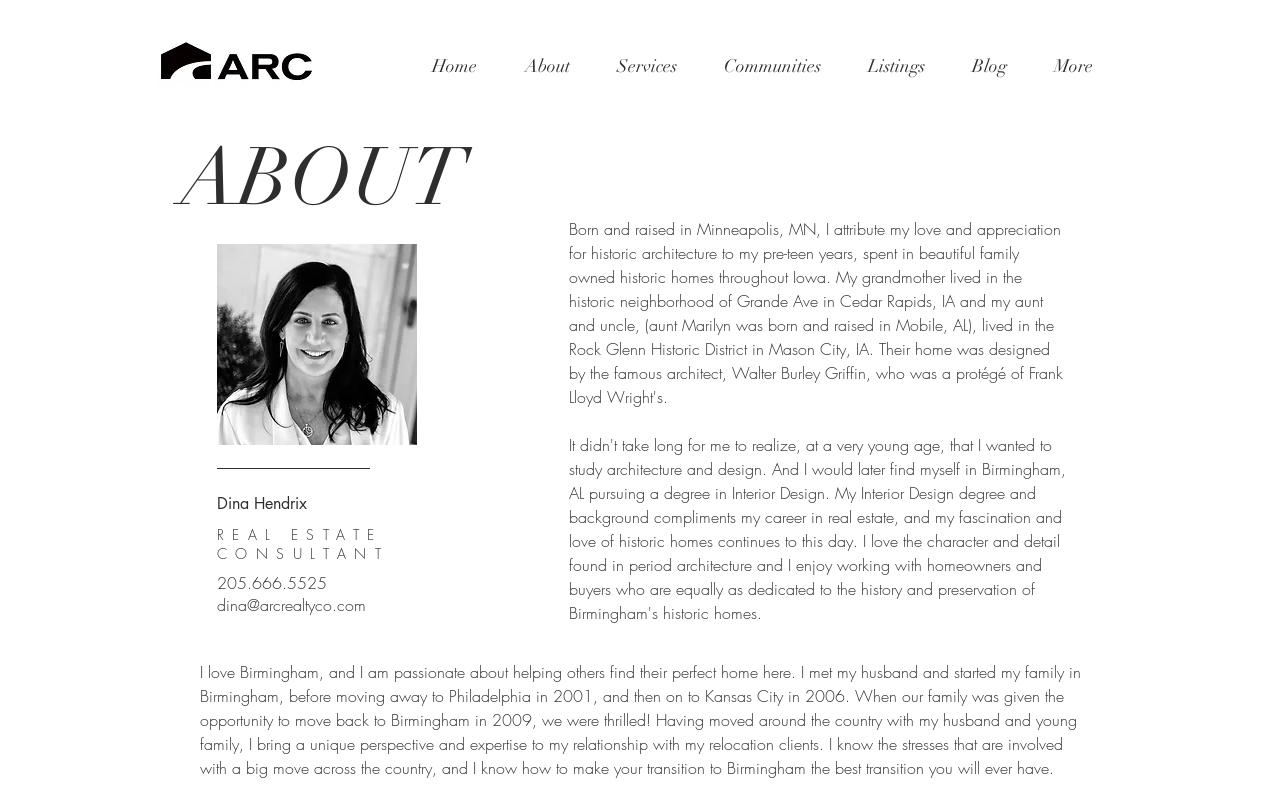What is the company logo?
Relying on the image, give a concise answer in one word or a brief phrase.

ARC Realty Logo